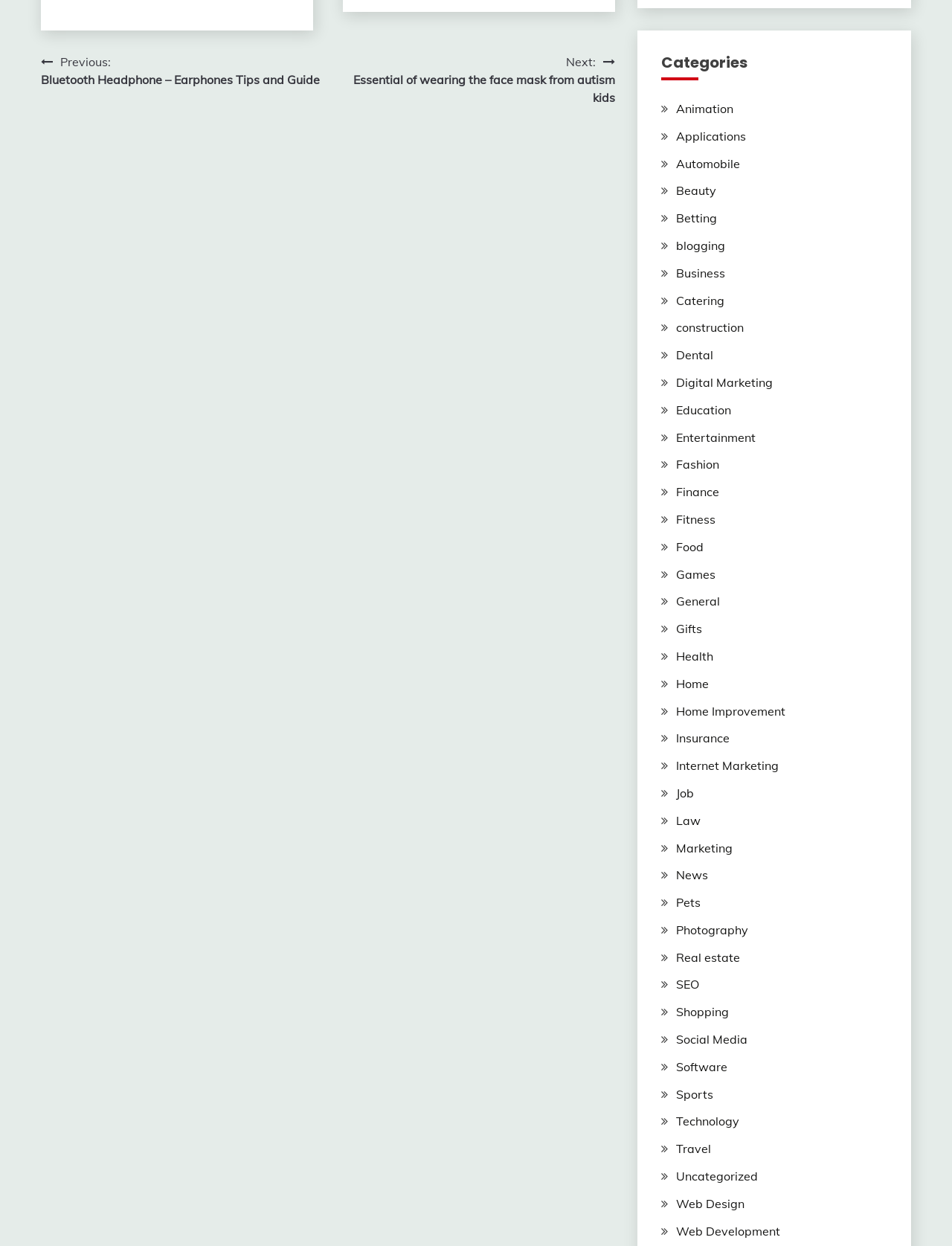Provide a brief response in the form of a single word or phrase:
What is the next post?

Essential of wearing the face mask from autism kids